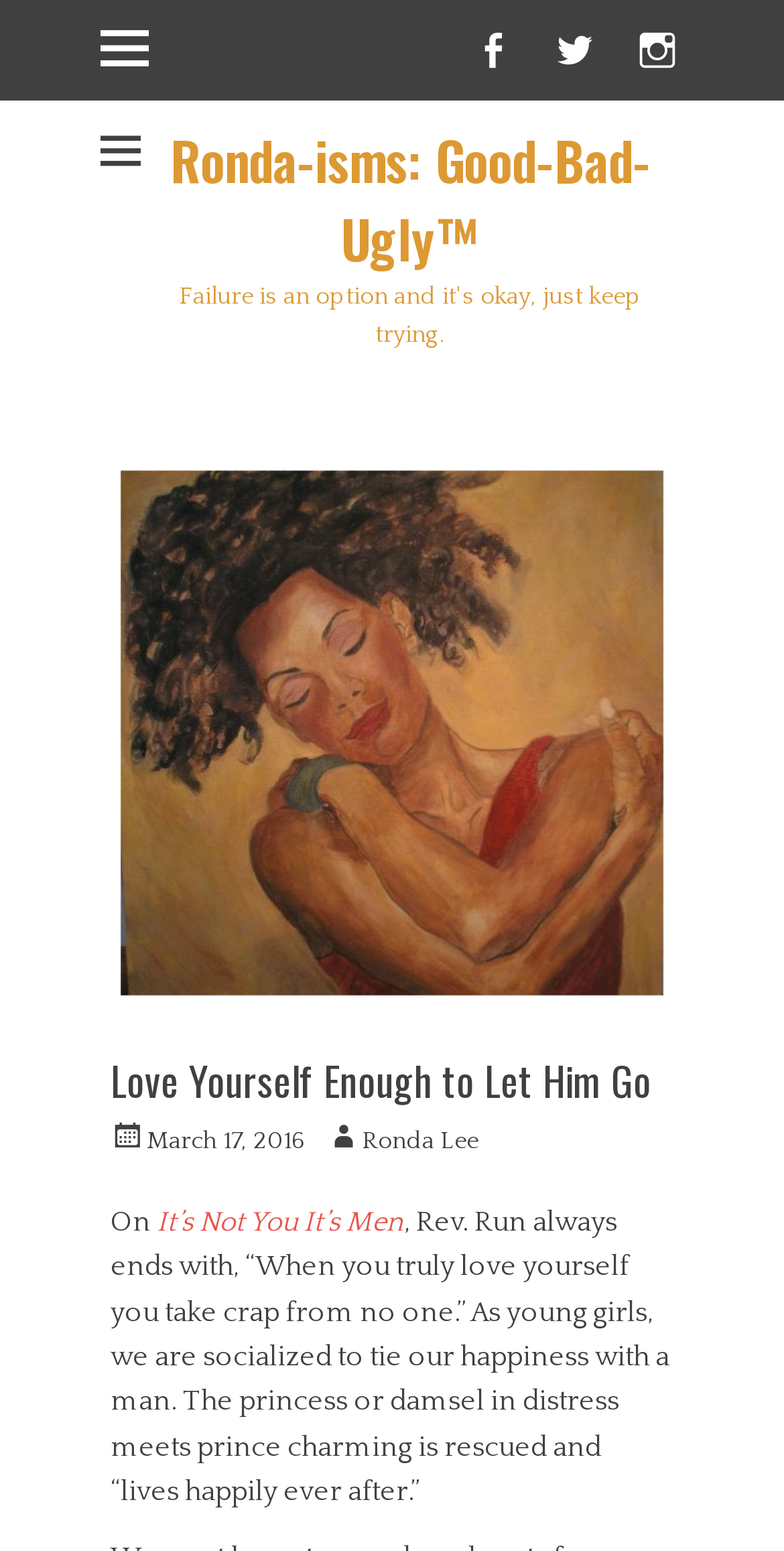Please answer the following question using a single word or phrase: 
What is the theme of the article?

Self-love and relationships